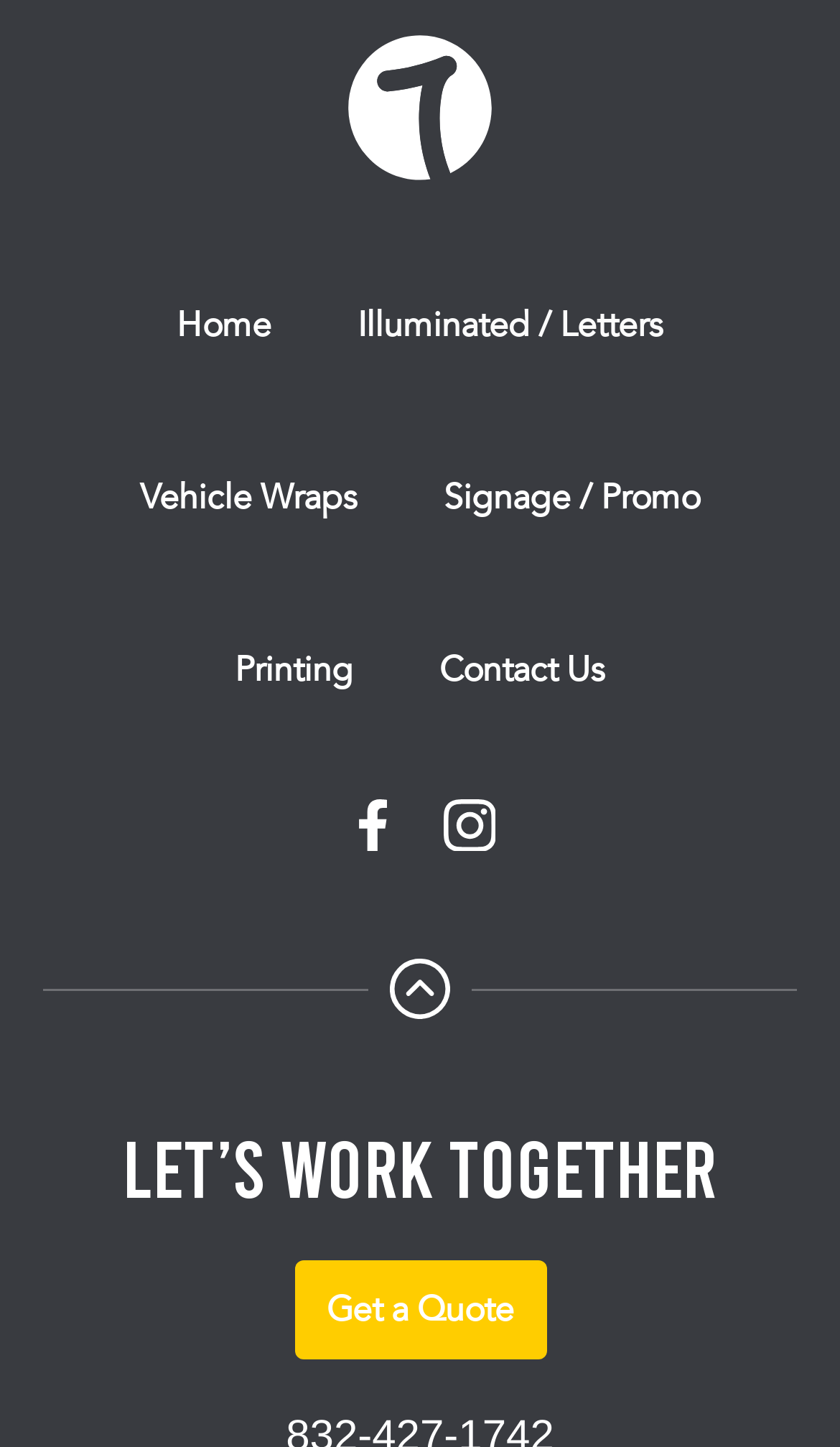Please provide a one-word or short phrase answer to the question:
What is the last menu item?

Contact Us